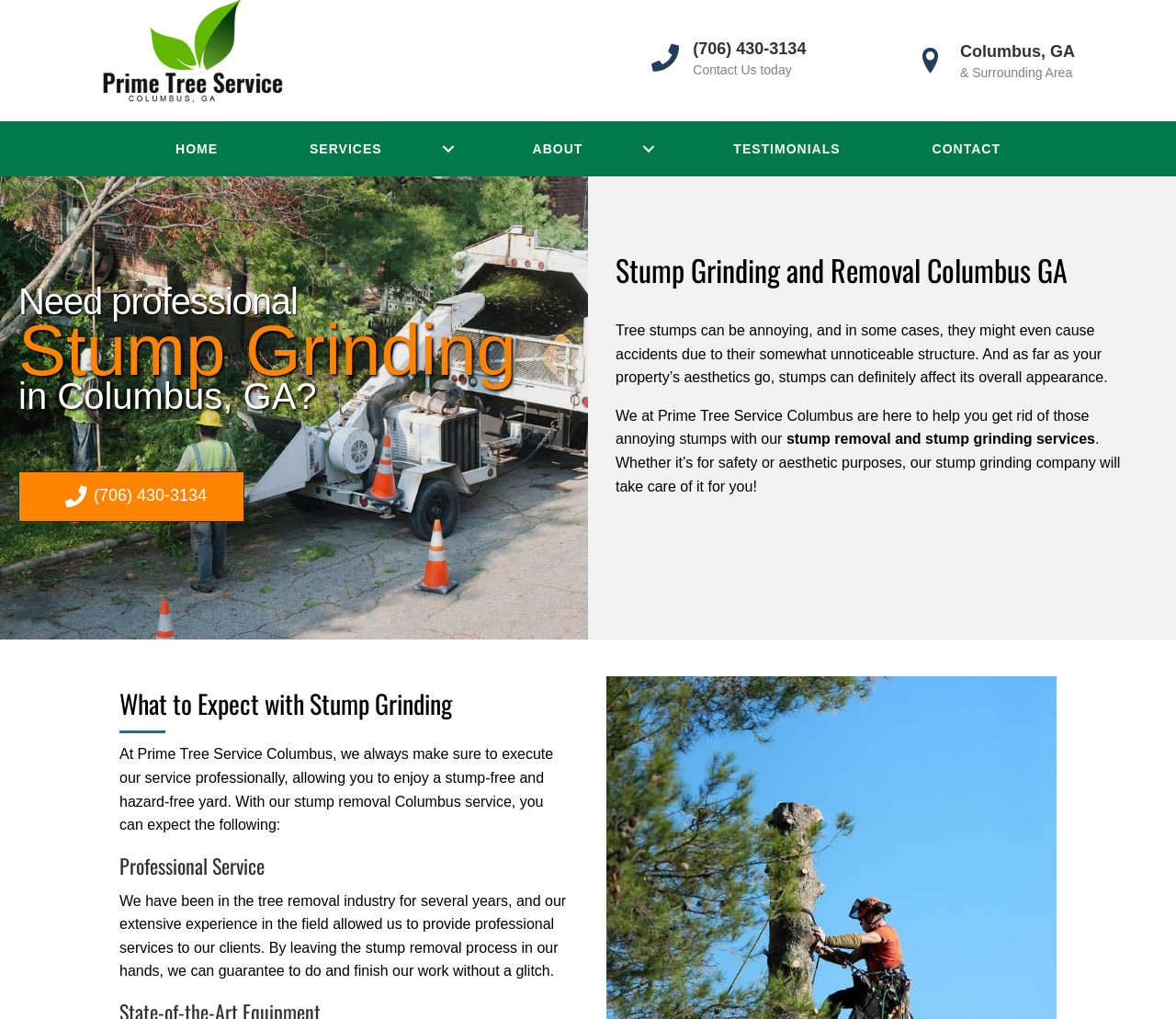Write an elaborate caption that captures the essence of the webpage.

This webpage is about Prime Tree Service in Columbus, GA, focusing on stump removal and grinding services. At the top, there are four links: a phone number, "Contact Us today", "Columbus, GA", and "& Surrounding Area". Below these links, a navigation menu is located, containing five links: "HOME", "SERVICES", "ABOUT", "TESTIMONIALS", and "CONTACT". 

On the left side, there are three paragraphs of text. The first paragraph starts with "Need professional" and introduces the problem of tree stumps. The second paragraph explains the services offered by Prime Tree Service, including stump removal and grinding. The third paragraph highlights the benefits of their professional service.

On the right side, there are three headings: "Stump Grinding and Removal Columbus GA", "What to Expect with Stump Grinding", and "Professional Service". Under each heading, there is a block of text providing more information about the services and benefits of Prime Tree Service. 

There is also a button with a phone number and a phone icon on the left side, allowing users to quickly call the service. Overall, the webpage is well-organized, with clear headings and concise text, making it easy to navigate and understand the services offered by Prime Tree Service.